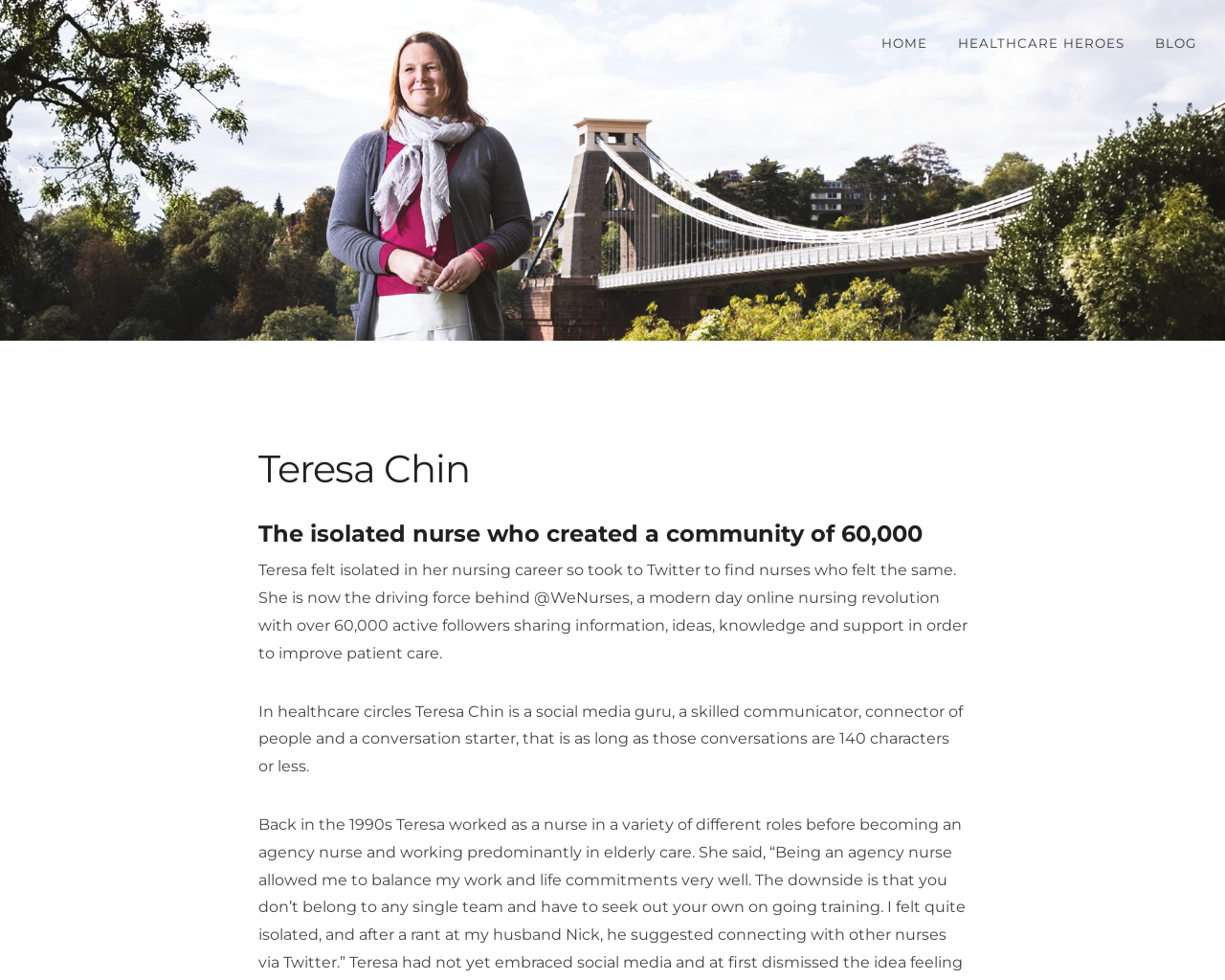Answer the following query concisely with a single word or phrase:
What is the name of the online nursing community founded by Teresa Chin?

WeNurses